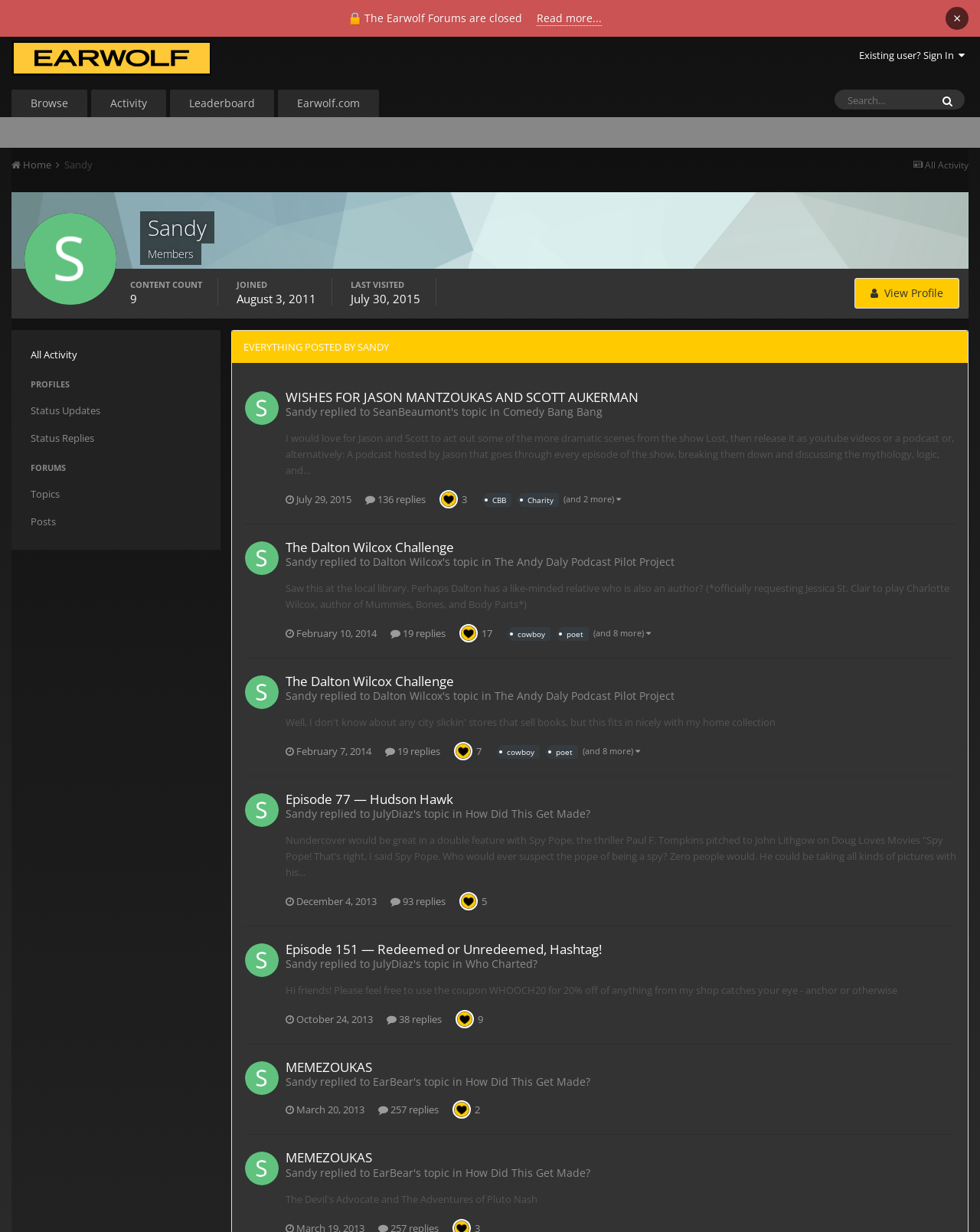Find the bounding box of the UI element described as follows: "Comedy Bang Bang".

[0.513, 0.328, 0.615, 0.34]